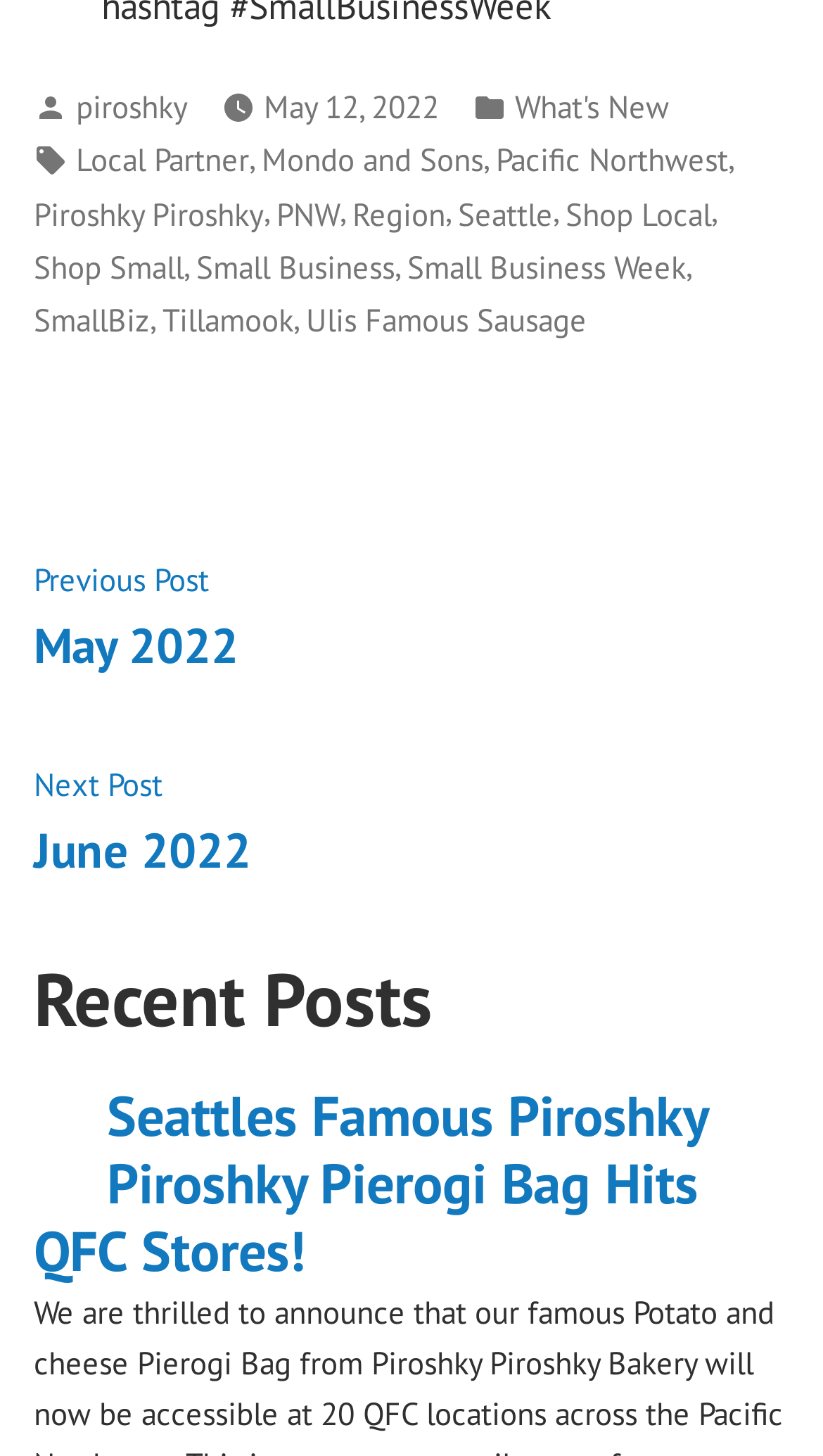Please identify the bounding box coordinates of the clickable region that I should interact with to perform the following instruction: "View previous post". The coordinates should be expressed as four float numbers between 0 and 1, i.e., [left, top, right, bottom].

[0.041, 0.38, 0.29, 0.463]